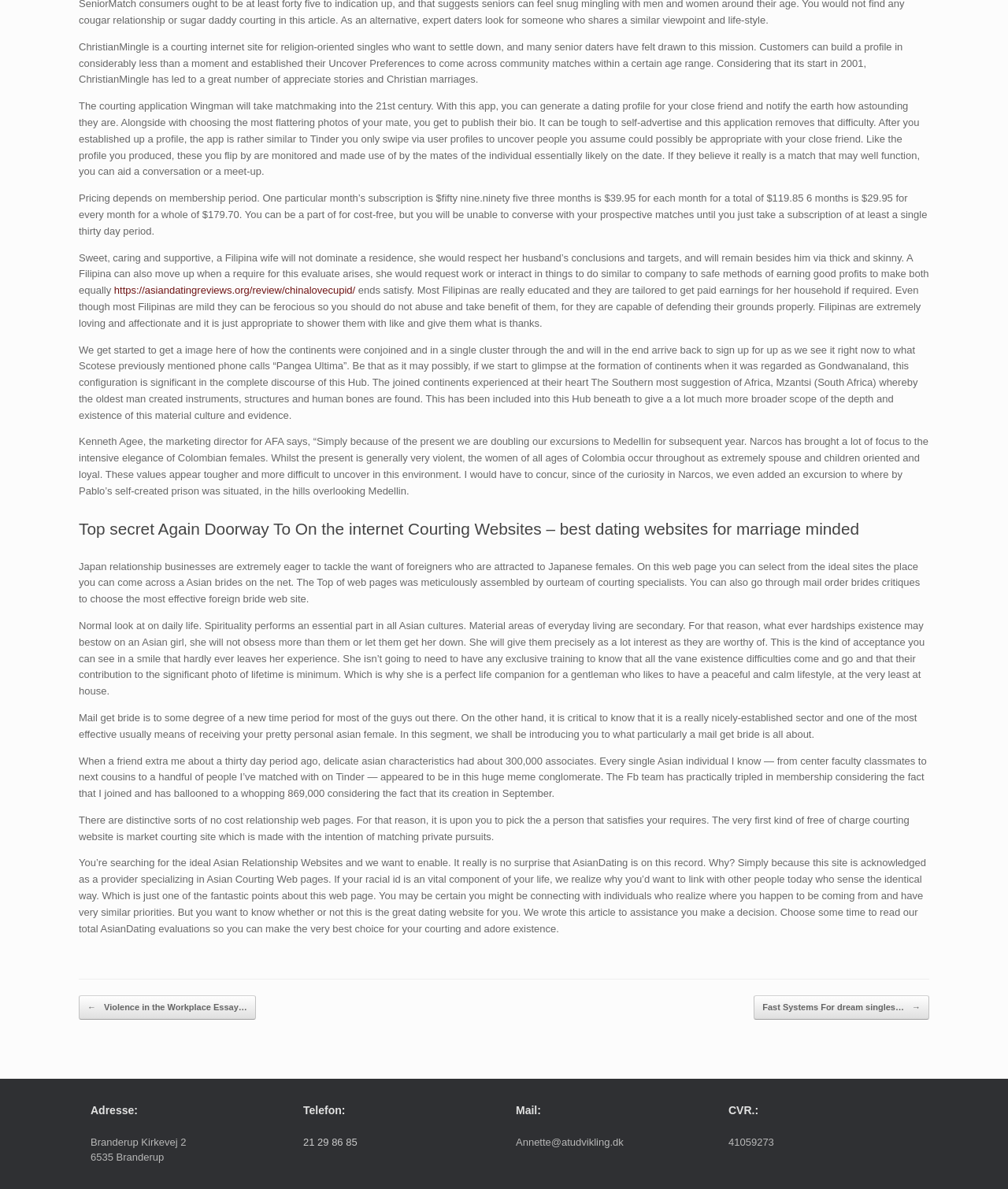Provide a one-word or one-phrase answer to the question:
What are the characteristics of a Filipina wife?

Sweet, caring, and supportive